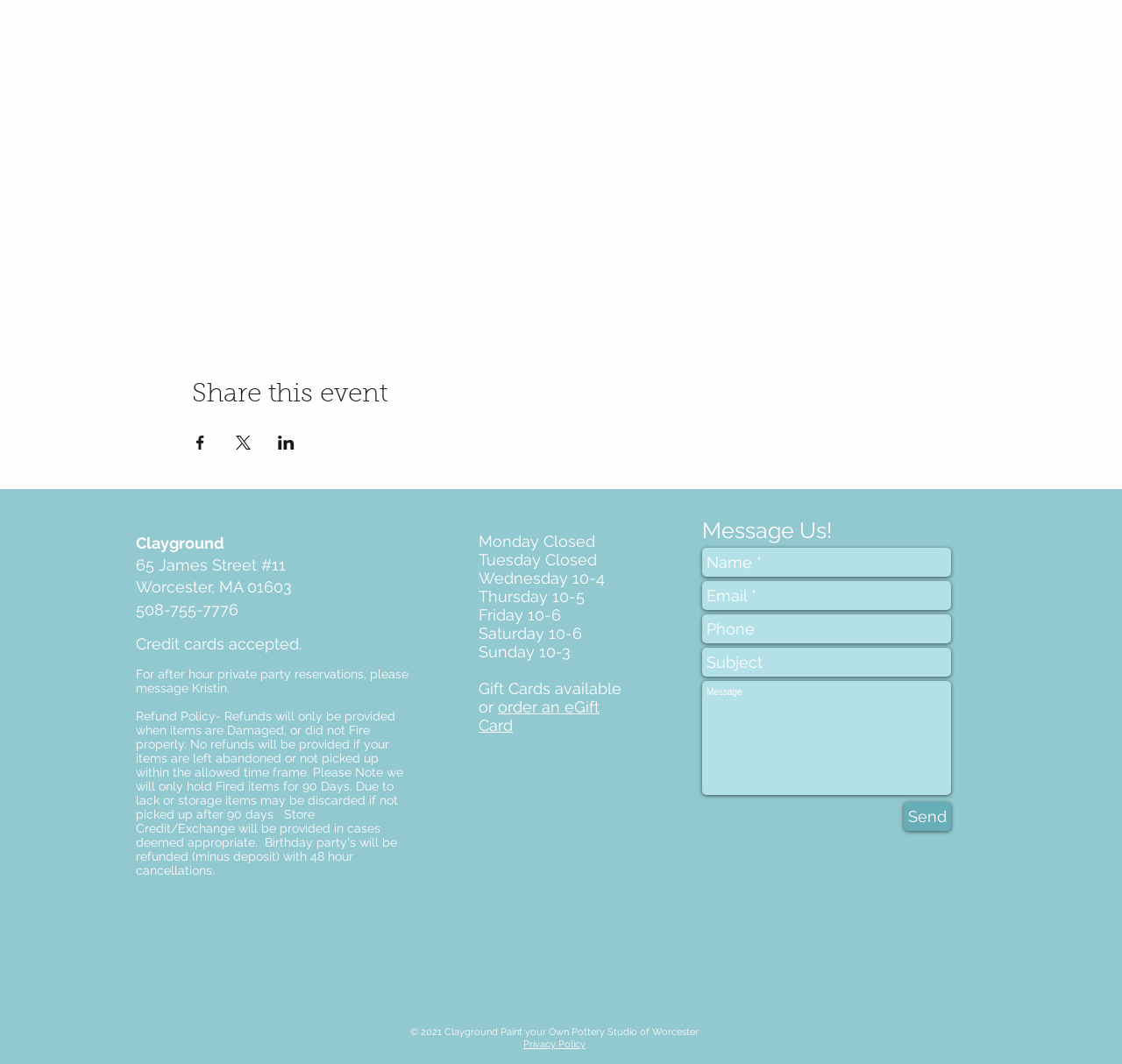Find the bounding box of the web element that fits this description: "placeholder="Message"".

[0.626, 0.64, 0.848, 0.747]